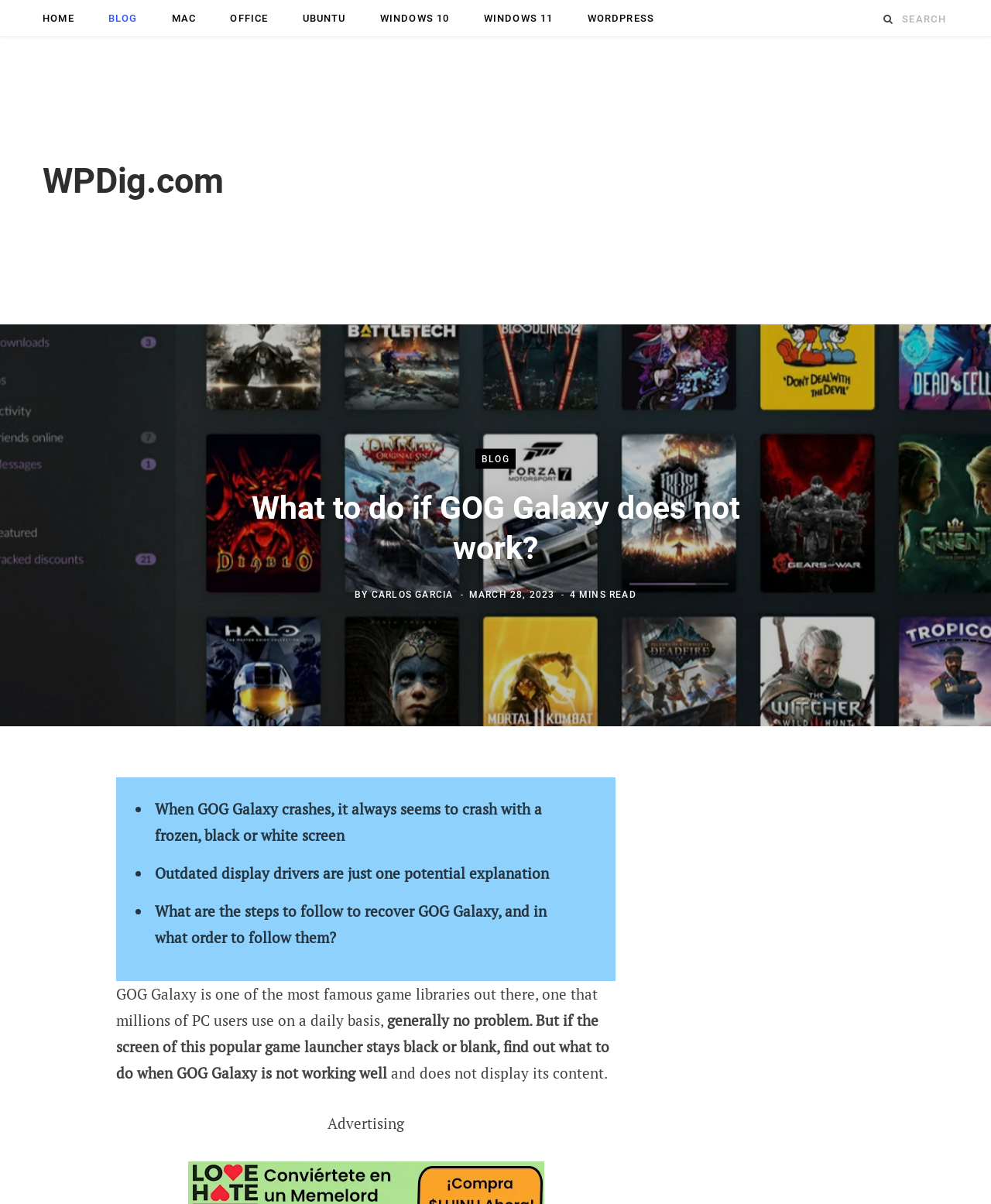Please determine the bounding box coordinates of the clickable area required to carry out the following instruction: "Read the blog post". The coordinates must be four float numbers between 0 and 1, represented as [left, top, right, bottom].

[0.25, 0.406, 0.75, 0.472]